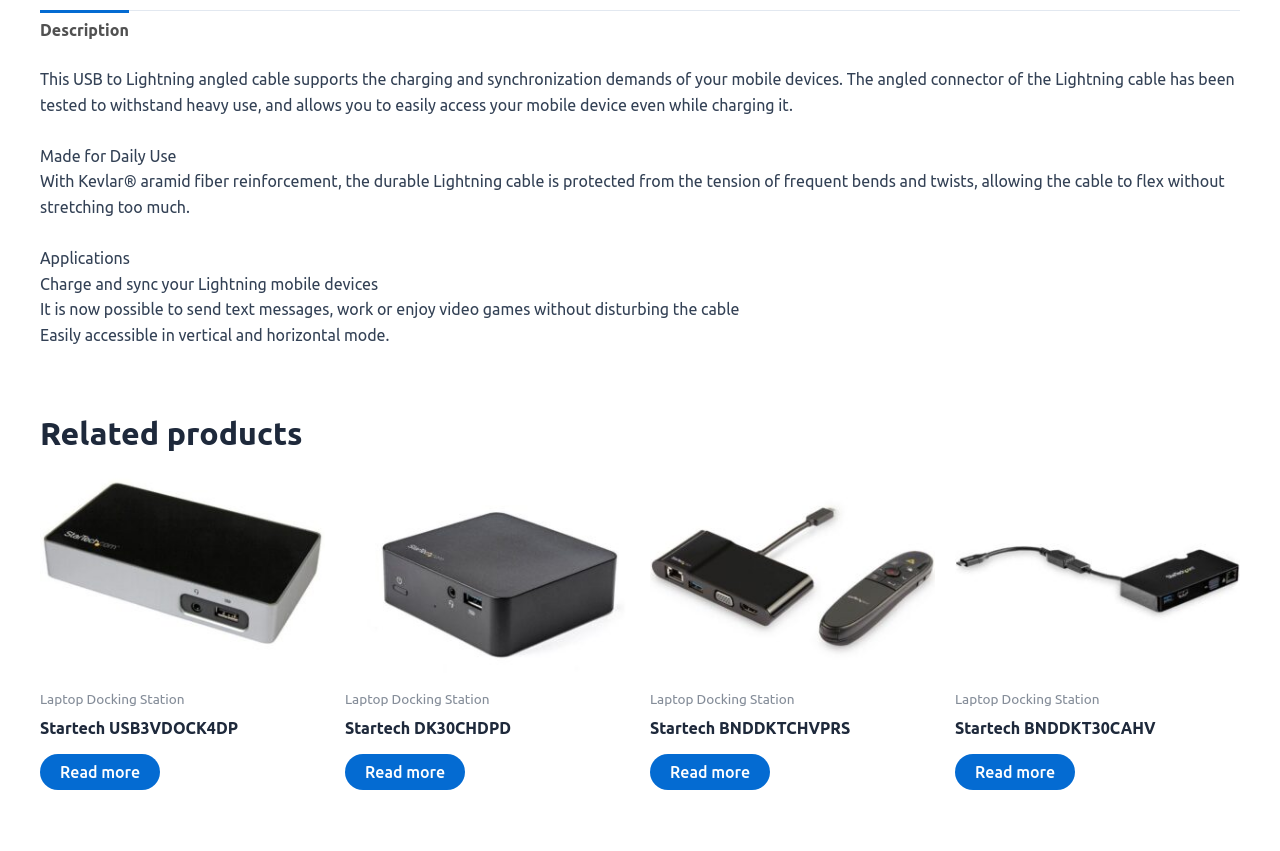Please find the bounding box coordinates in the format (top-left x, top-left y, bottom-right x, bottom-right y) for the given element description. Ensure the coordinates are floating point numbers between 0 and 1. Description: Description

[0.031, 0.012, 0.101, 0.061]